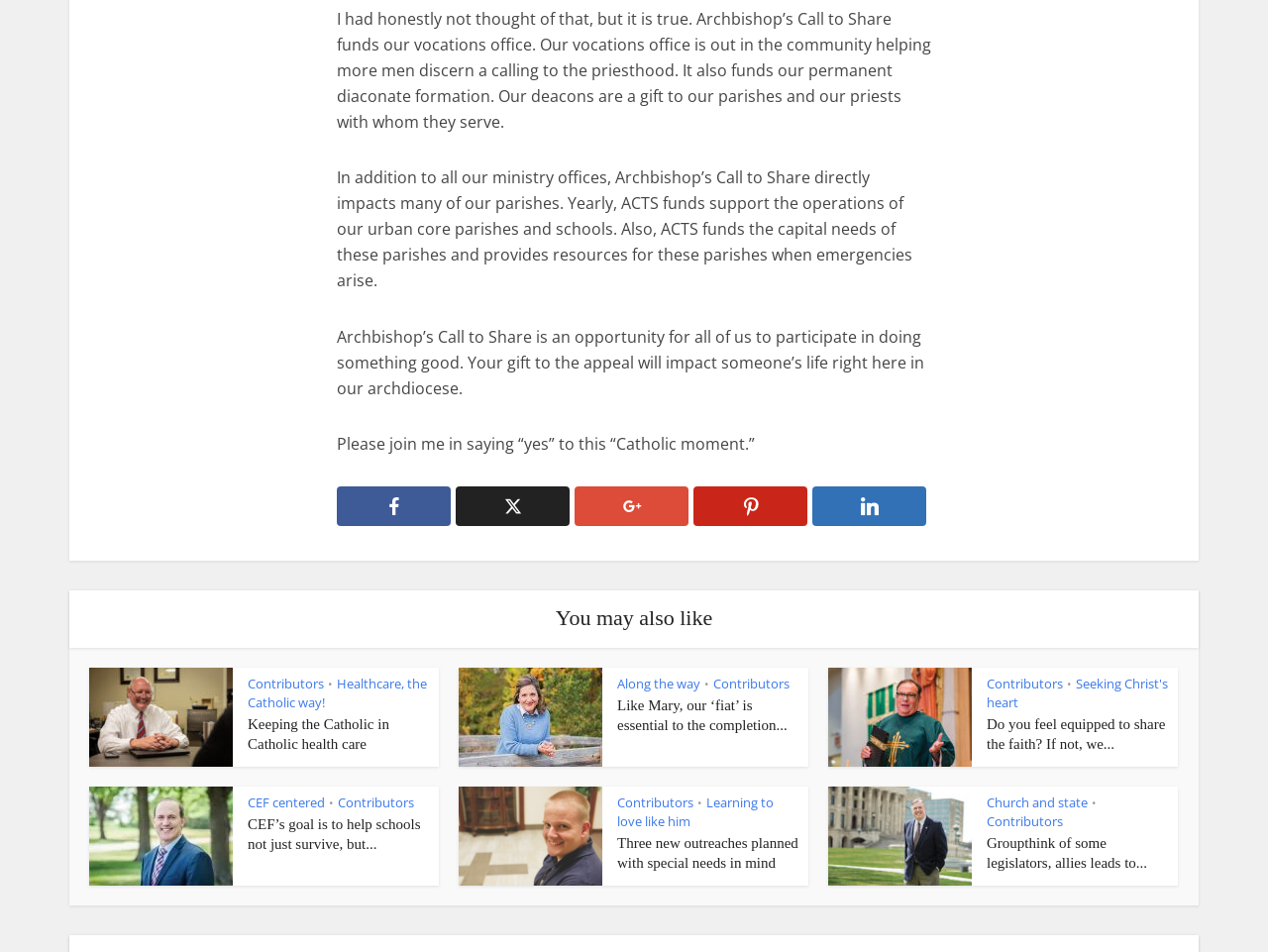Highlight the bounding box coordinates of the region I should click on to meet the following instruction: "Explore the 'CEF centered' article".

[0.195, 0.833, 0.256, 0.852]